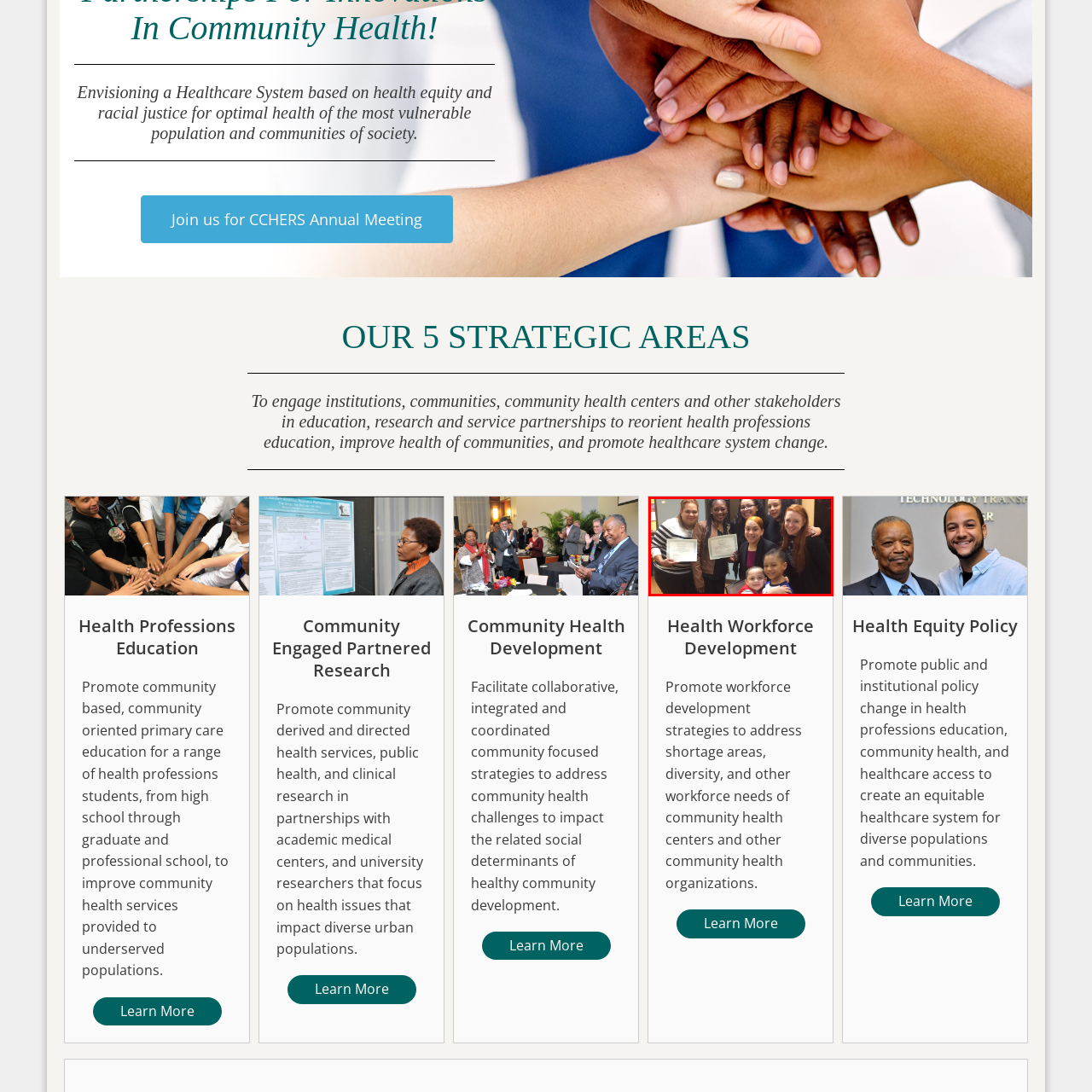Carefully inspect the area of the image highlighted by the red box and deliver a detailed response to the question below, based on your observations: What are the women holding?

According to the caption, some of the women are holding certificates, which suggests that they have recently accomplished a noteworthy milestone, perhaps related to health professions or community development.